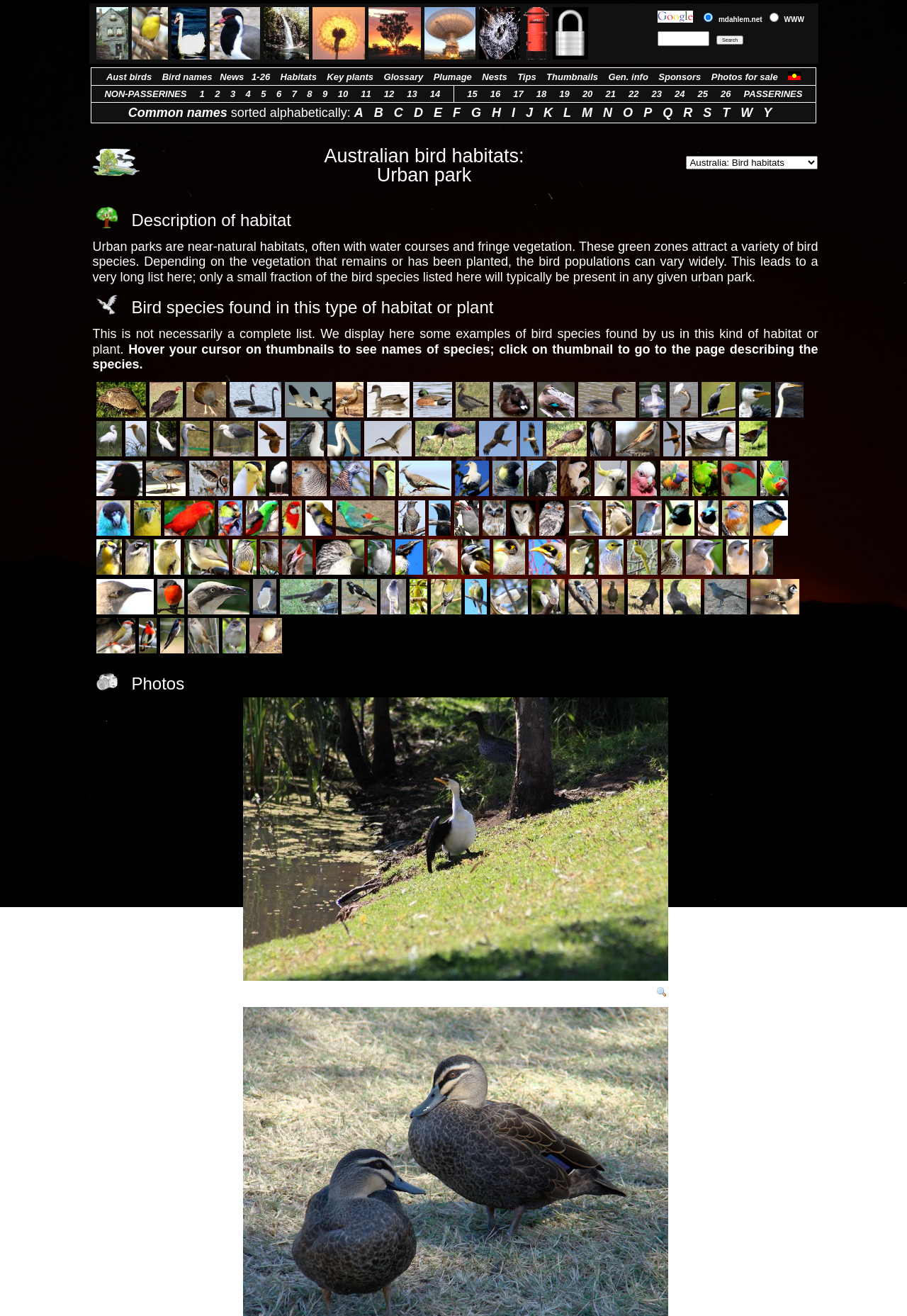Locate the UI element that matches the description title="Little Corella (Cacatua sanguinea)" in the webpage screenshot. Return the bounding box coordinates in the format (top-left x, top-left y, bottom-right x, bottom-right y), with values ranging from 0 to 1.

[0.618, 0.368, 0.651, 0.379]